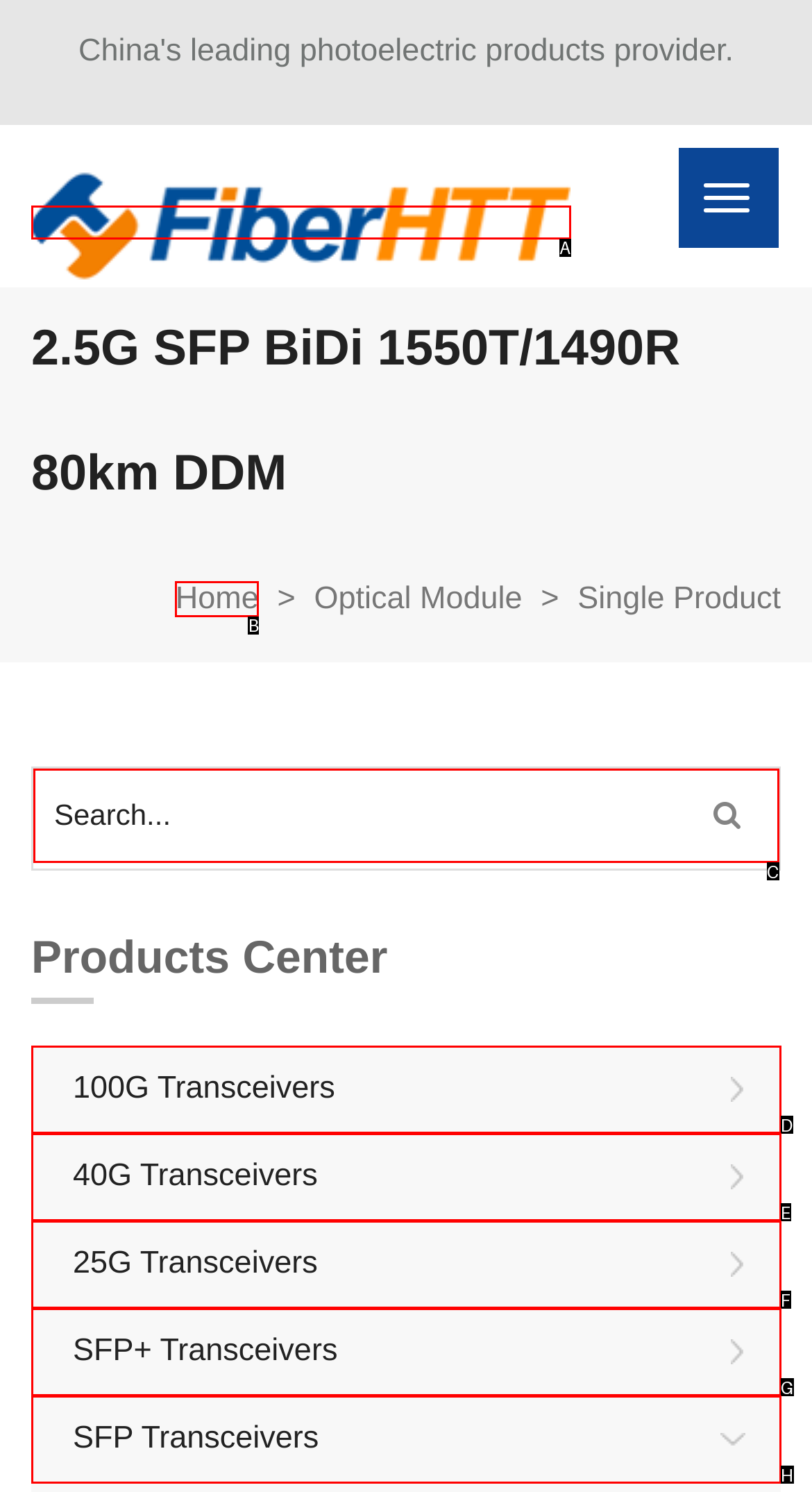Match the HTML element to the given description: Home
Indicate the option by its letter.

B